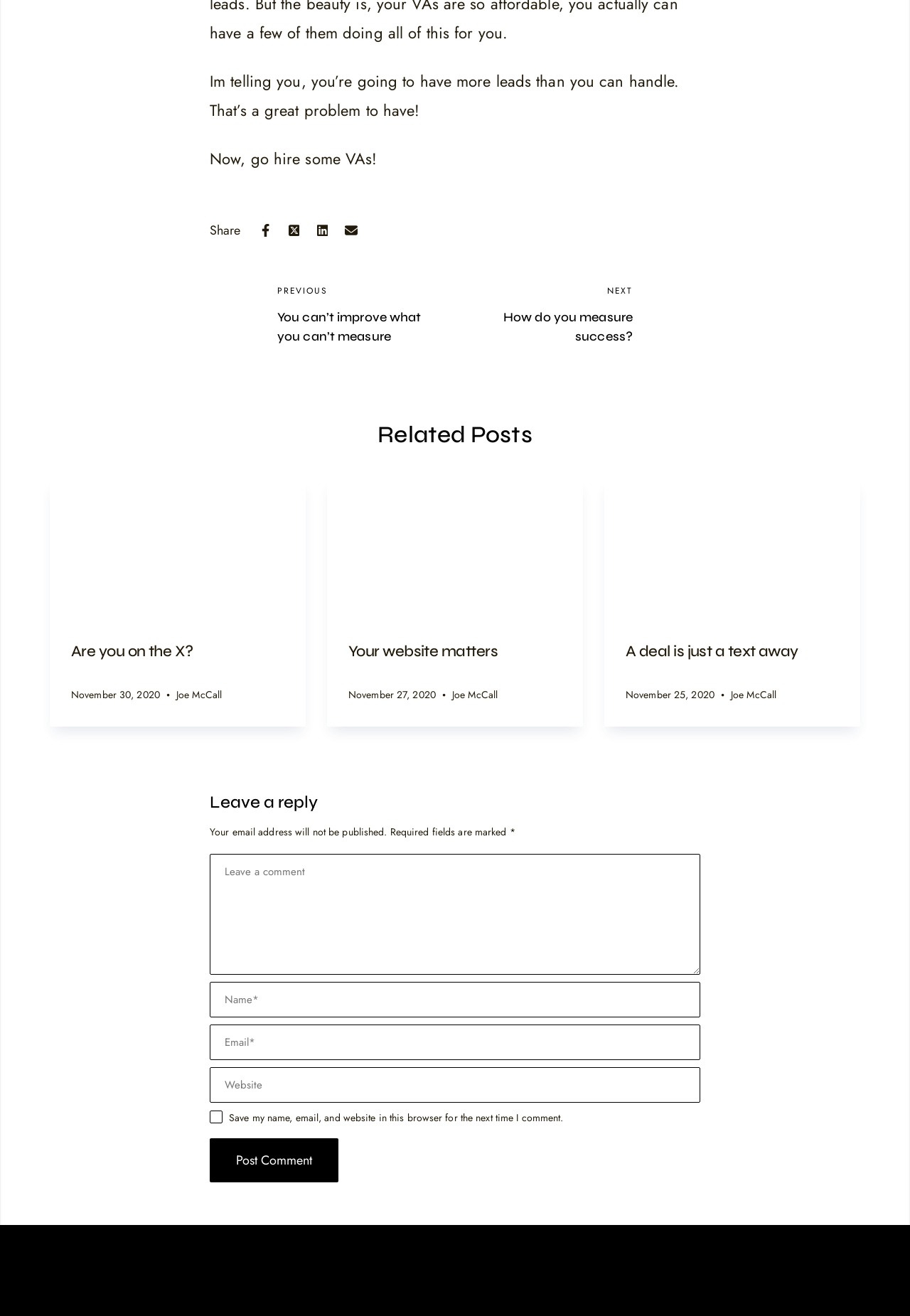Please locate the bounding box coordinates of the element that should be clicked to complete the given instruction: "Leave a comment".

[0.23, 0.649, 0.77, 0.741]